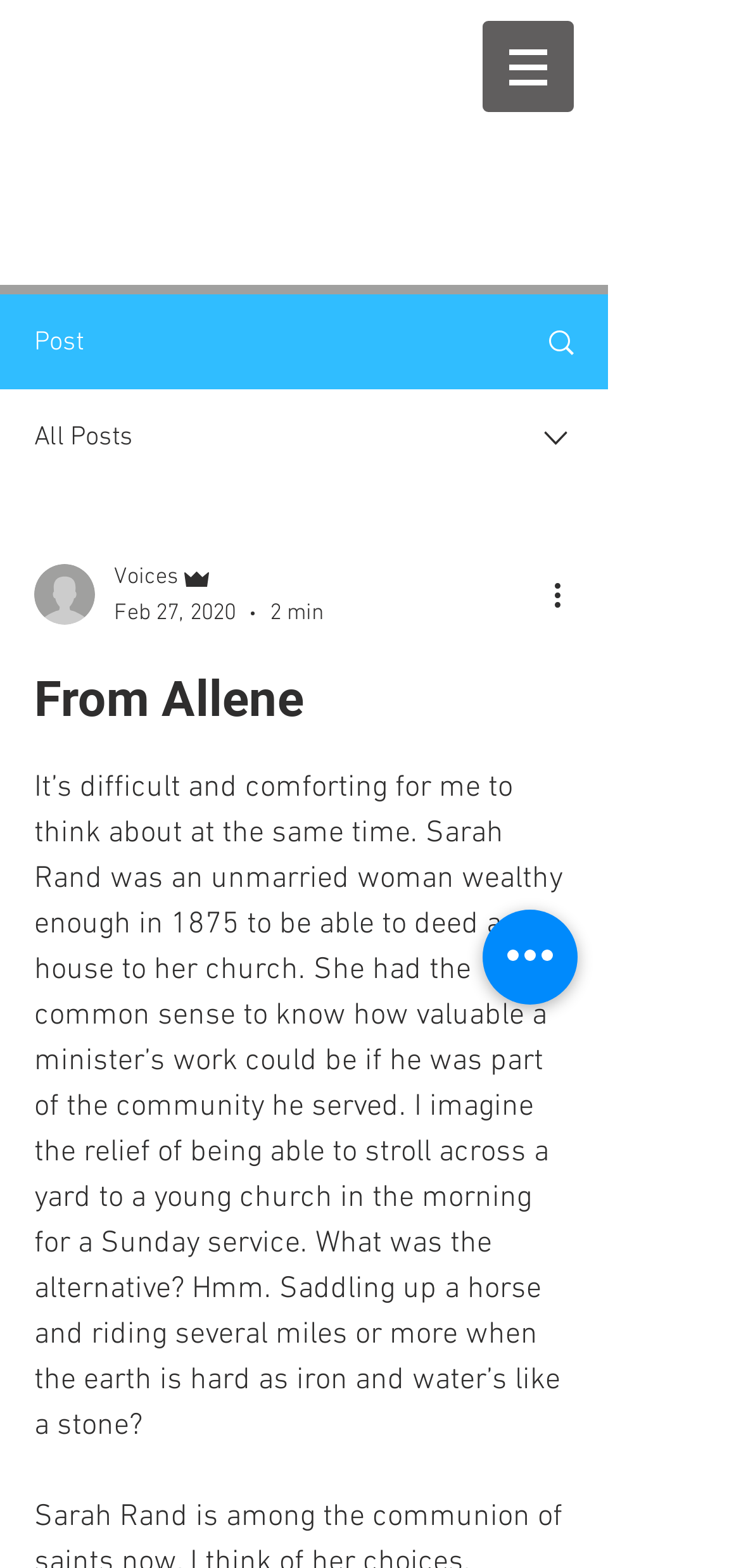Given the element description, predict the bounding box coordinates in the format (top-left x, top-left y, bottom-right x, bottom-right y). Make sure all values are between 0 and 1. Here is the element description: aria-label="More actions"

[0.738, 0.365, 0.8, 0.394]